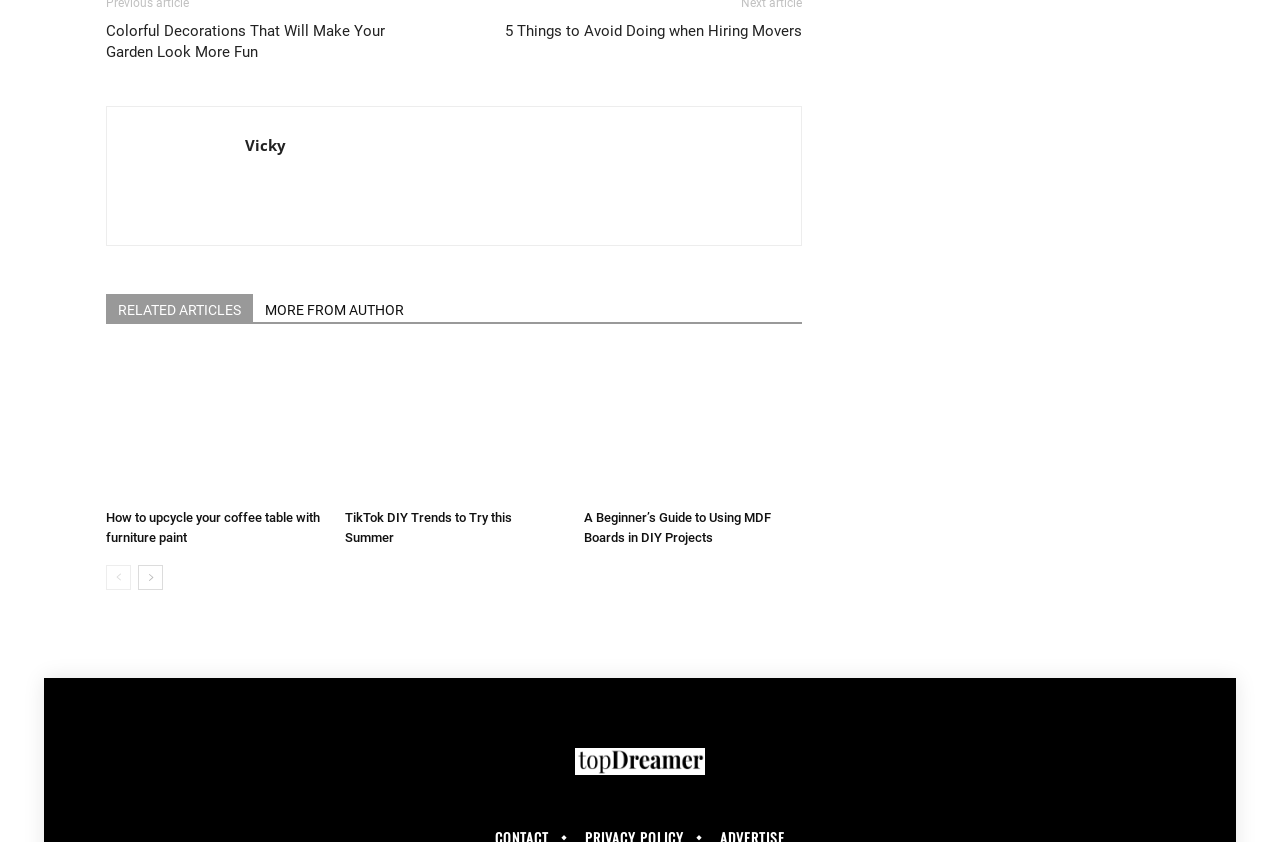Please identify the bounding box coordinates of the area I need to click to accomplish the following instruction: "View 'TikTok DIY Trends to Try this Summer'".

[0.27, 0.416, 0.44, 0.595]